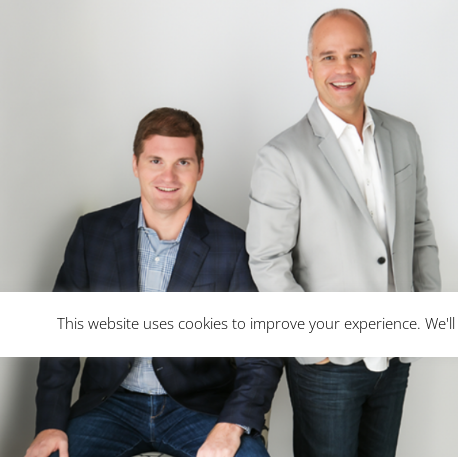Provide a thorough and detailed caption for the image.

The image features two professional individuals standing side by side, exuding a sense of confidence and camaraderie. The person on the left is seated, wearing a dark blazer over a light shirt, while the individual on the right stands, dressed in a light-colored blazer and shirt, showcasing a polished and approachable demeanor. This presentation aligns with the branding of Rapid Crush, a company established by Jason Fladlien and Wilson Mattos in 2011, highlighting their expertise in digital marketing services, particularly in webinars and business marketing. The backdrop is neutral, emphasizing their professional attire and the message they convey about powering ambition in the business realm.